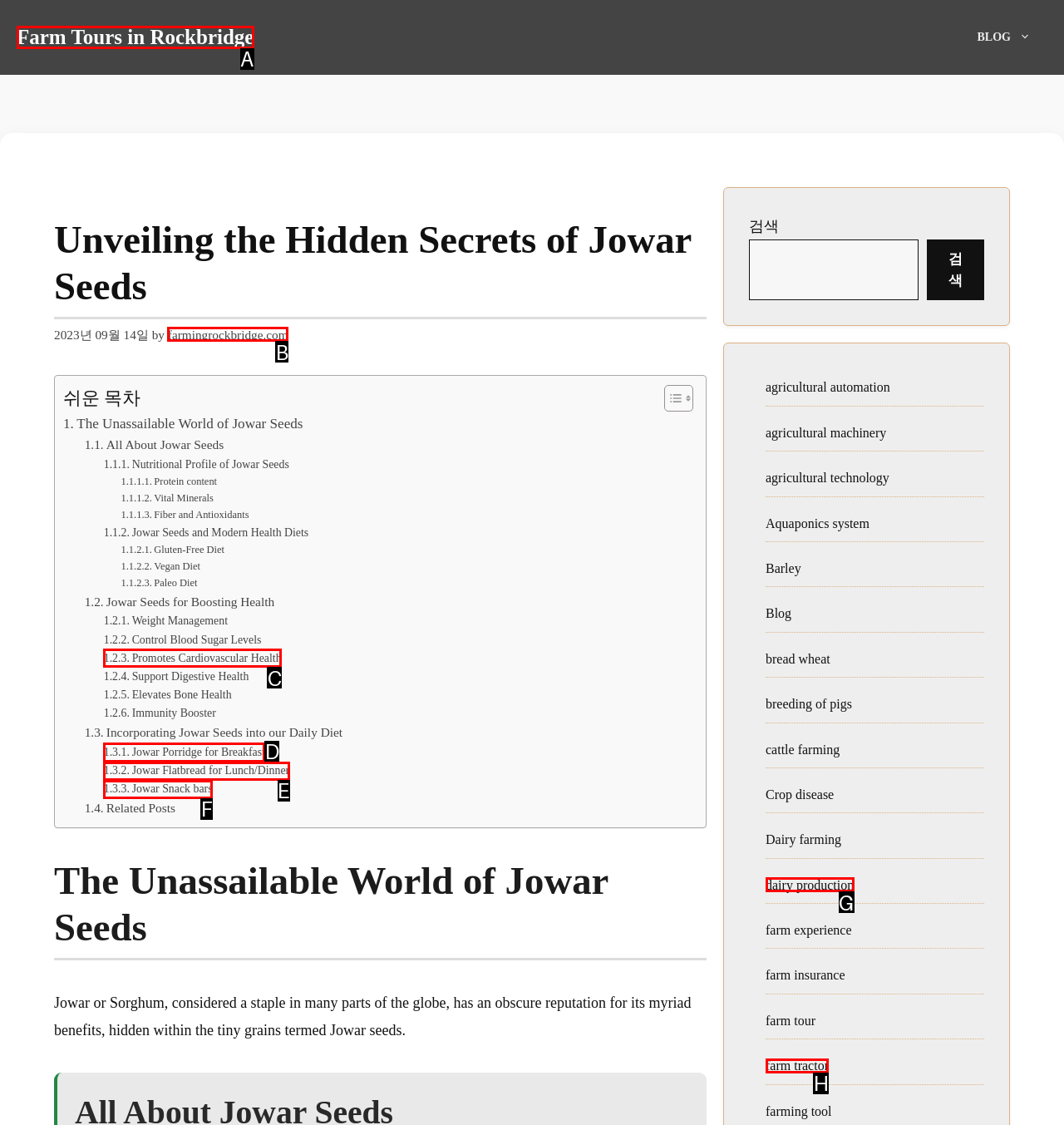From the provided options, which letter corresponds to the element described as: Jowar Flatbread for Lunch/Dinner
Answer with the letter only.

E